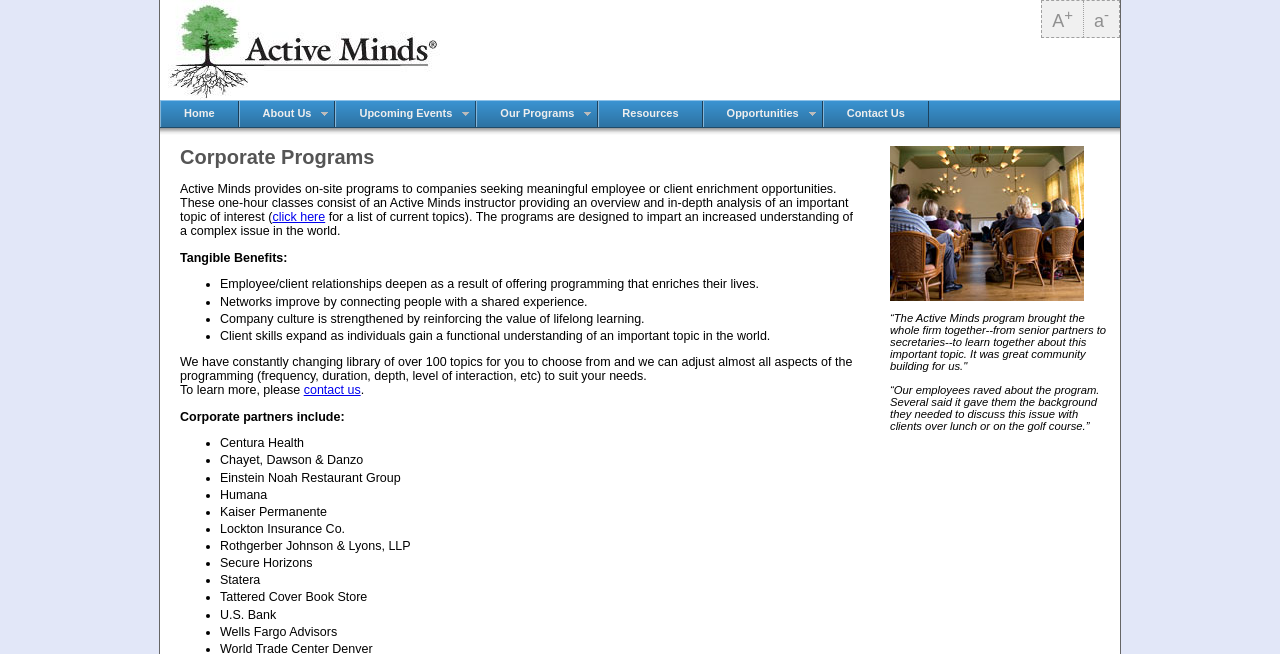Provide the bounding box coordinates in the format (top-left x, top-left y, bottom-right x, bottom-right y). All values are floating point numbers between 0 and 1. Determine the bounding box coordinate of the UI element described as: contact us

[0.237, 0.586, 0.282, 0.607]